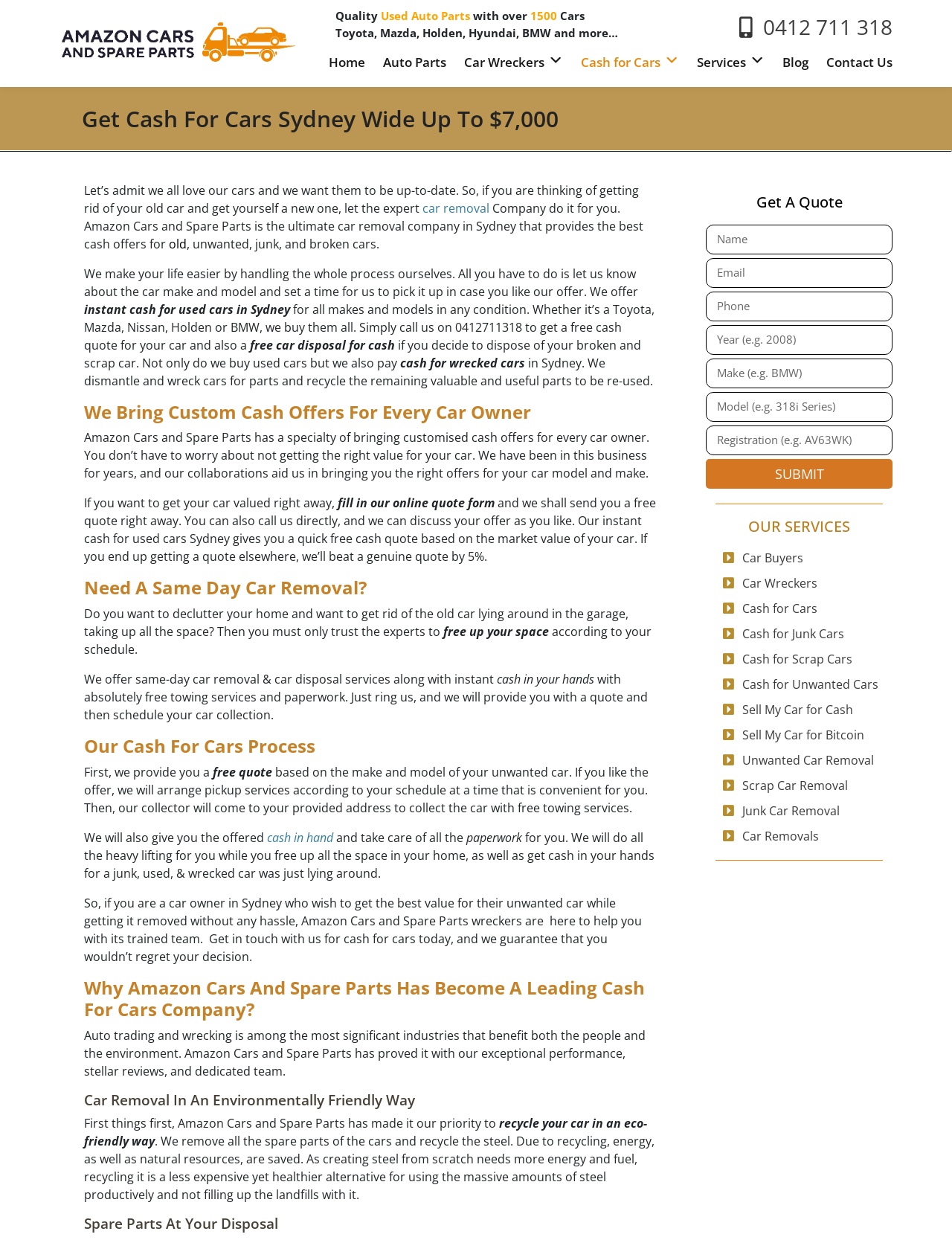What is the company name?
From the image, provide a succinct answer in one word or a short phrase.

Amazon Cars and Spare Parts